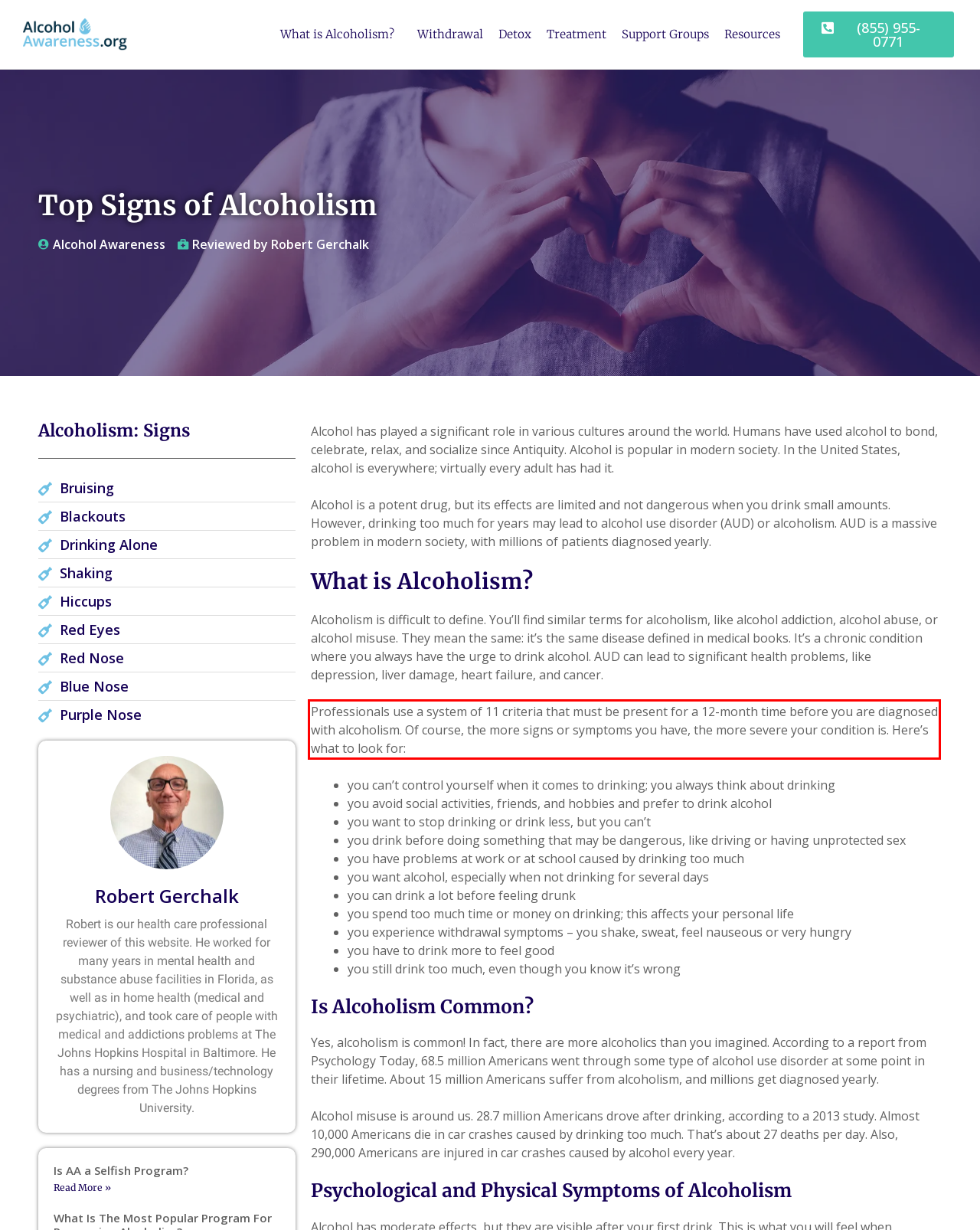There is a UI element on the webpage screenshot marked by a red bounding box. Extract and generate the text content from within this red box.

Professionals use a system of 11 criteria that must be present for a 12-month time before you are diagnosed with alcoholism. Of course, the more signs or symptoms you have, the more severe your condition is. Here’s what to look for: